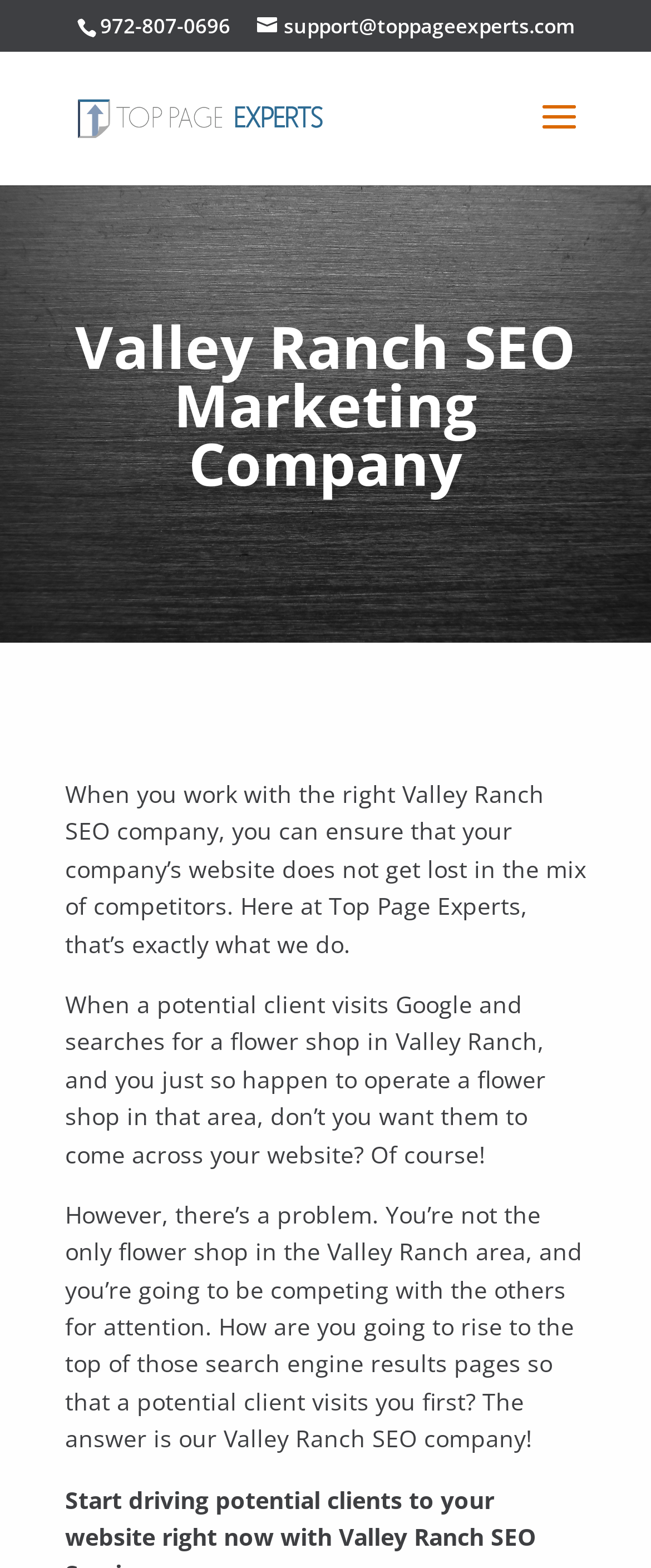Determine the heading of the webpage and extract its text content.

Valley Ranch SEO Marketing Company